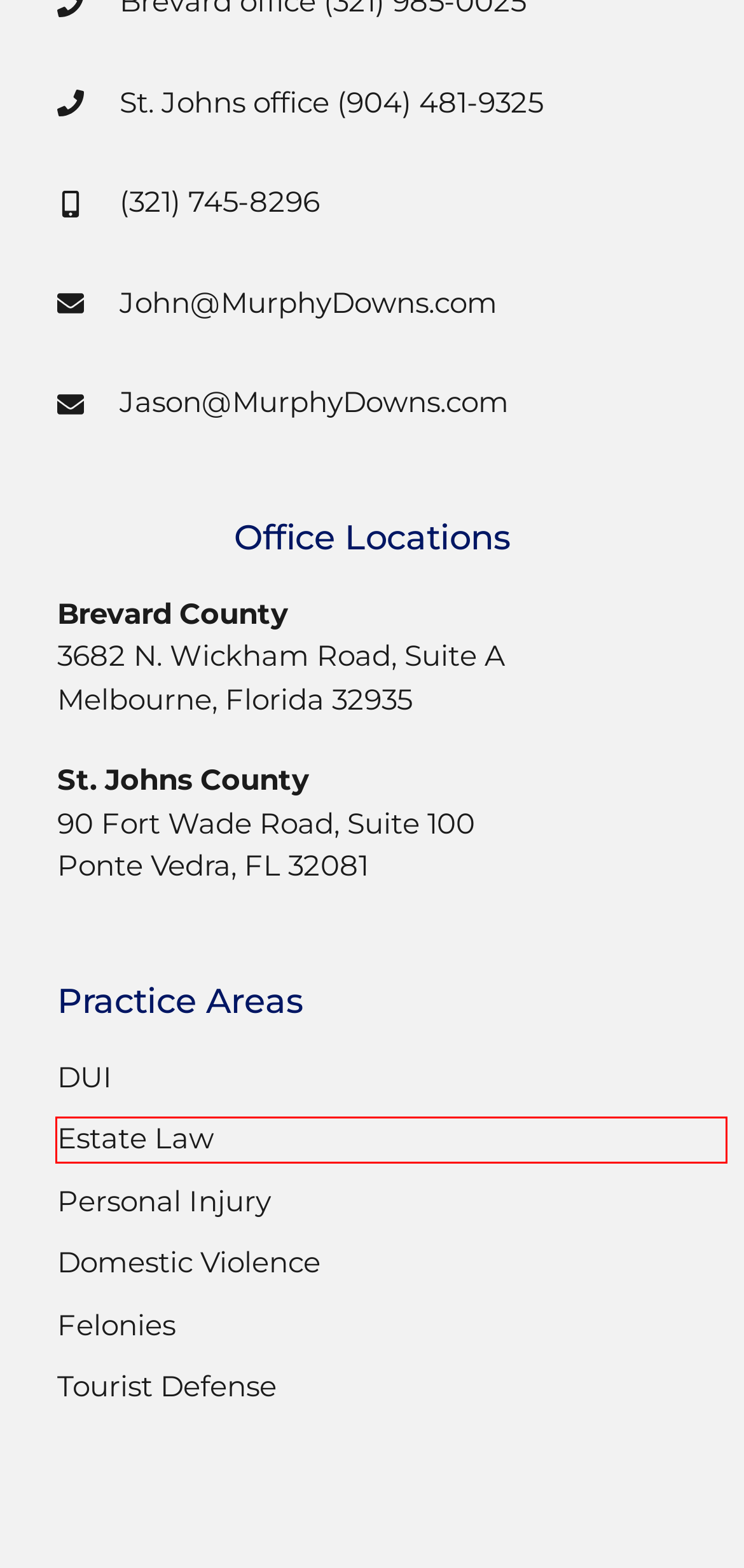Examine the screenshot of the webpage, which includes a red bounding box around an element. Choose the best matching webpage description for the page that will be displayed after clicking the element inside the red bounding box. Here are the candidates:
A. Estate Law - Murphy & Downs Law Offices
B. Can A DUI Be Expunged | Legal Experts | Murphy & Downs Law
C. Expert Melbourne DUI Lawyer | Murphy & Downs Law Office P.A.
D. Meet Your Criminal Defense Attorneys in Melbourne & Ponte Vedra, FL
E. Expert DUI Information and FAQs | Murphy & Downs Law
F. Murphy & Downs Law Offices in Melbourne and St. Augustine, FL
G. John Murphy - Murphy & Downs Law Offices
H. Personal Injury Lawyer Brevard County, FL - Murphy & Downs Law Offices

A